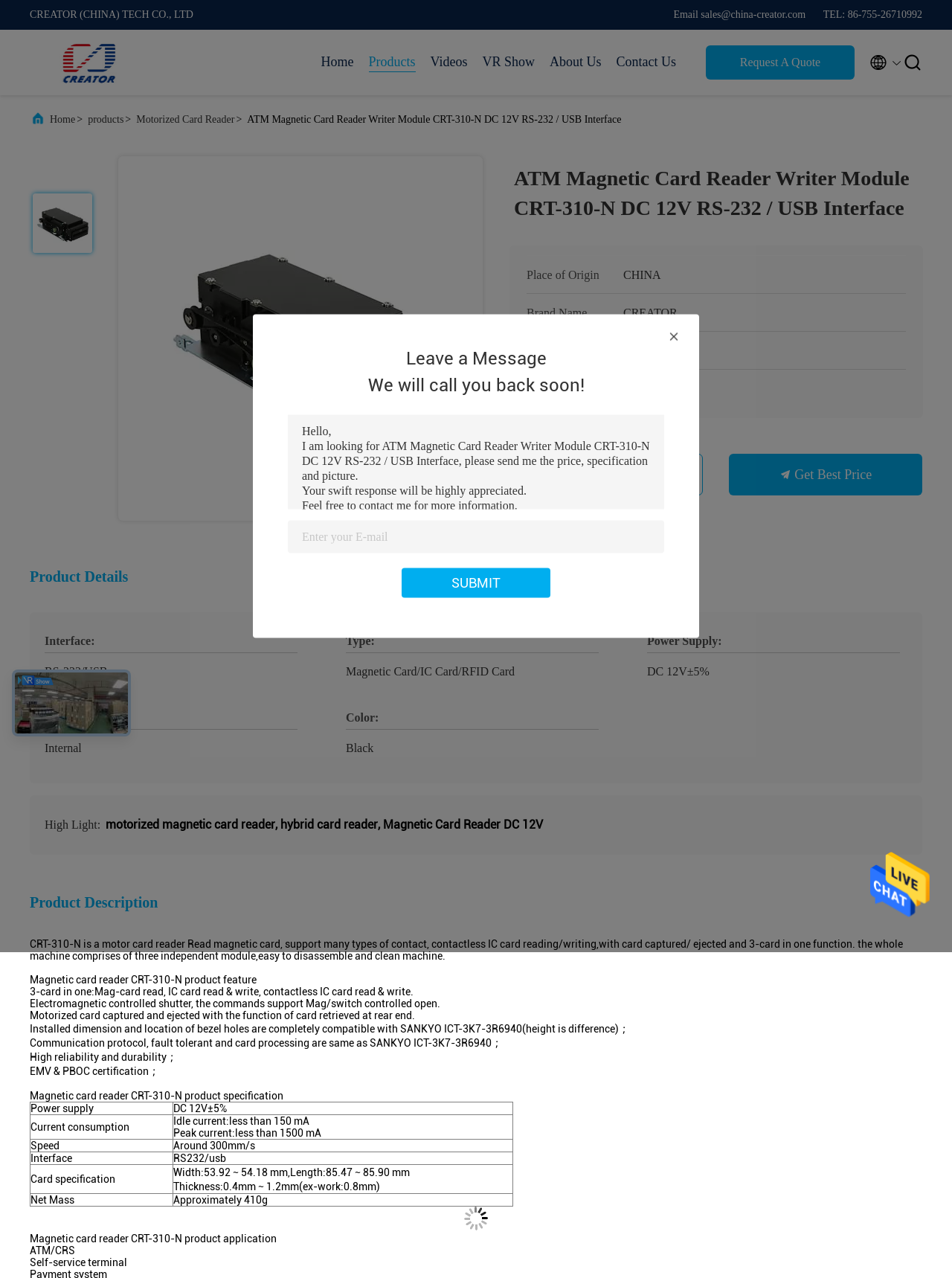Determine the bounding box coordinates for the area that should be clicked to carry out the following instruction: "Submit your inquiry".

[0.474, 0.45, 0.526, 0.462]